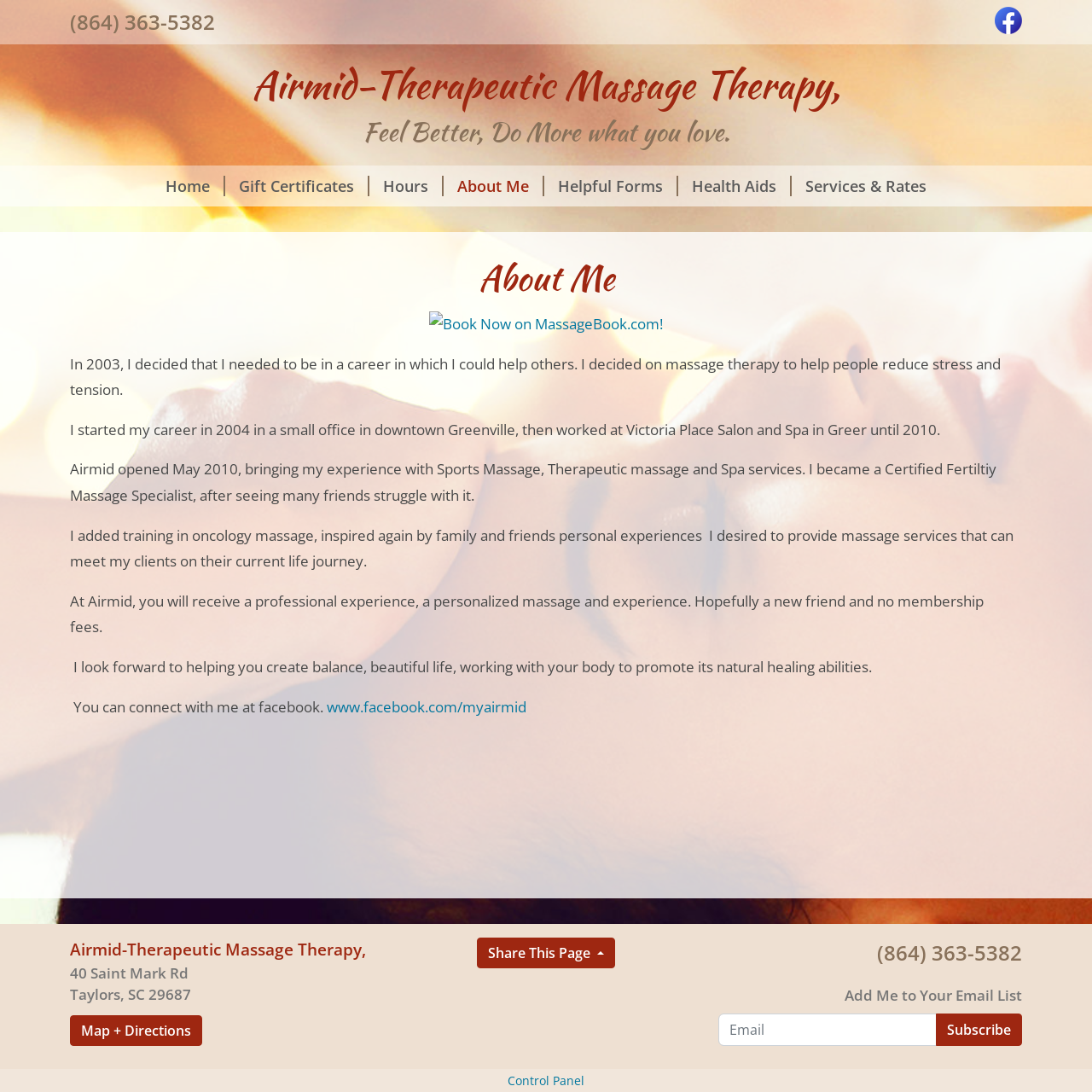Please find the bounding box coordinates of the element that needs to be clicked to perform the following instruction: "Visit the Facebook page". The bounding box coordinates should be four float numbers between 0 and 1, represented as [left, top, right, bottom].

[0.911, 0.008, 0.936, 0.026]